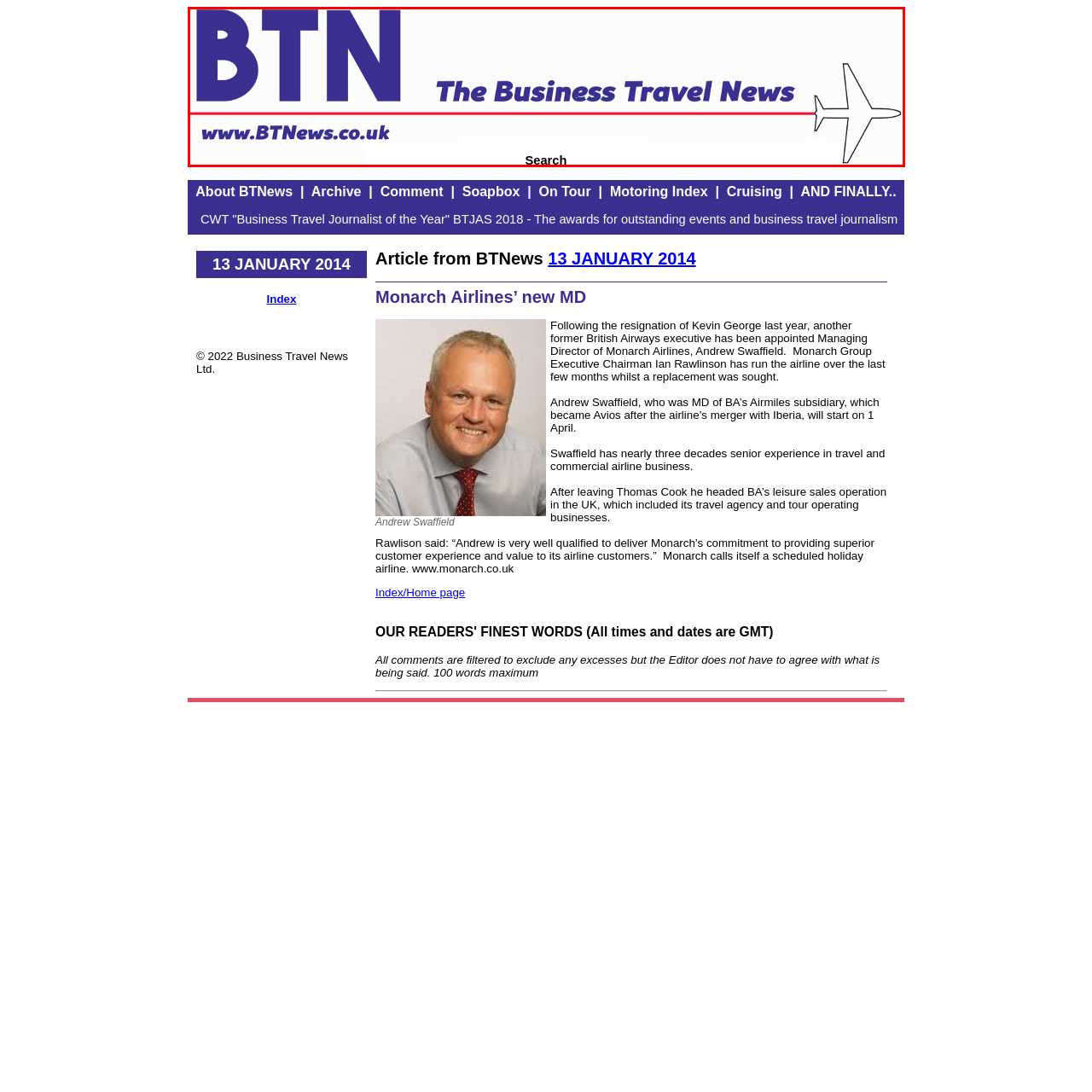Look at the area within the red bounding box, provide a one-word or phrase response to the following question: What is the symbol of the travel industry in the image?

Airplane